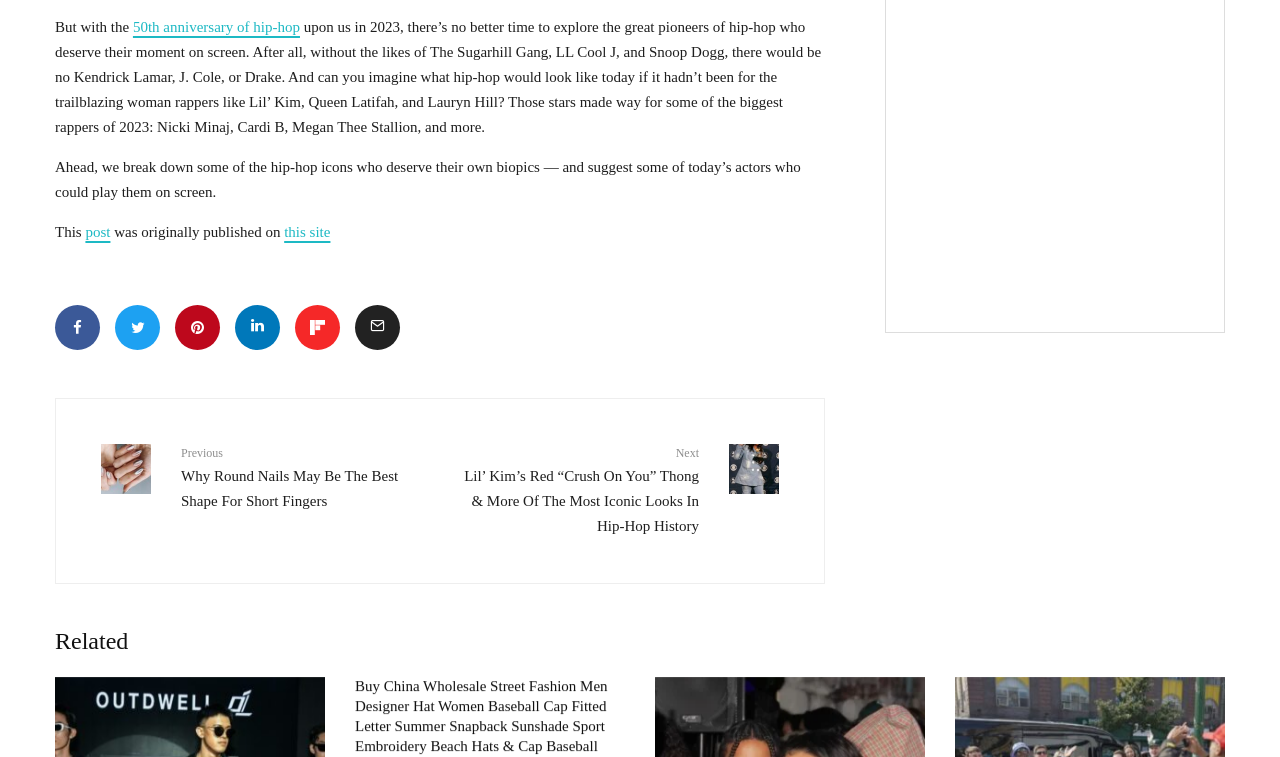Can you provide the bounding box coordinates for the element that should be clicked to implement the instruction: "Click on Do Not Sell or Share My Personal Information"?

None